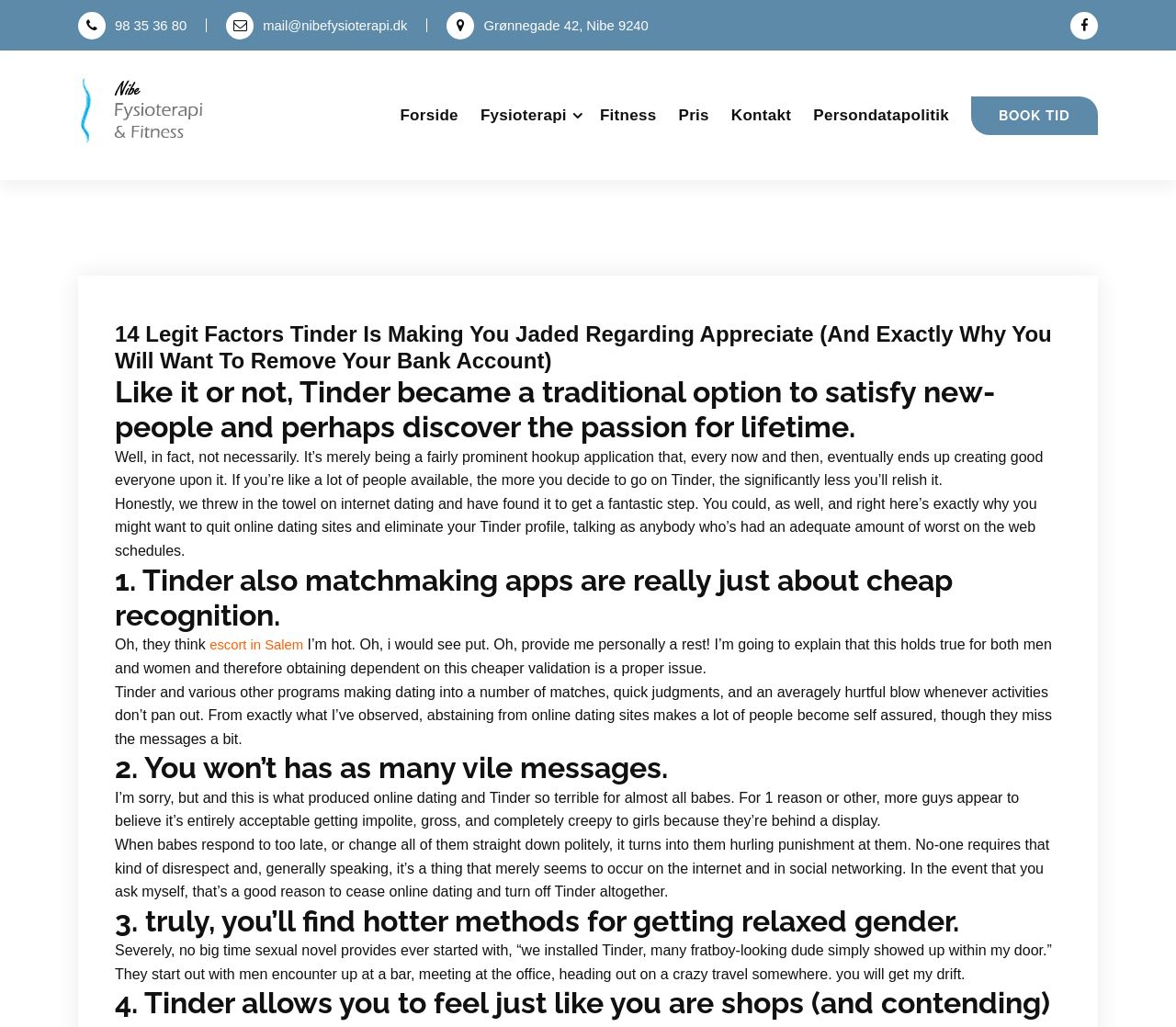Please determine the bounding box coordinates of the section I need to click to accomplish this instruction: "Click the Fysioterapi link".

[0.398, 0.094, 0.501, 0.13]